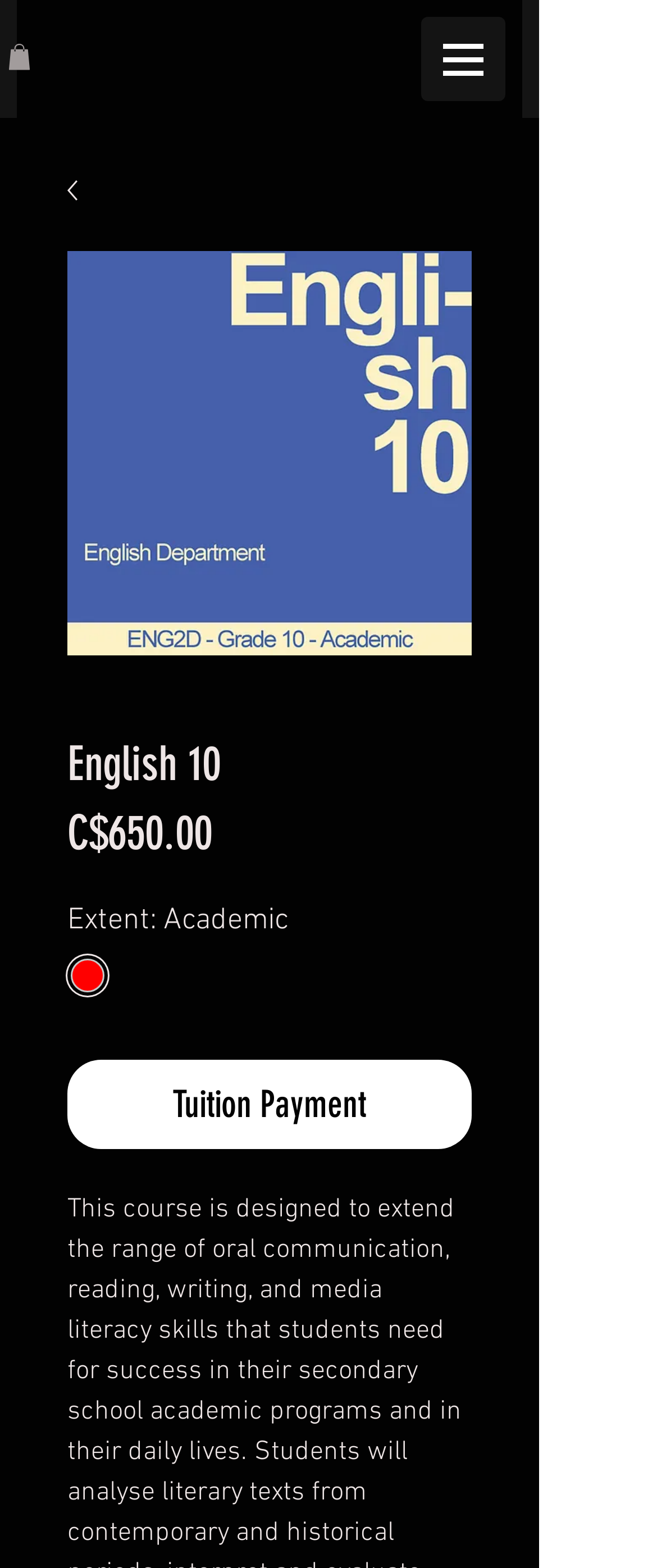Answer the following in one word or a short phrase: 
What is the name of the course?

English 10